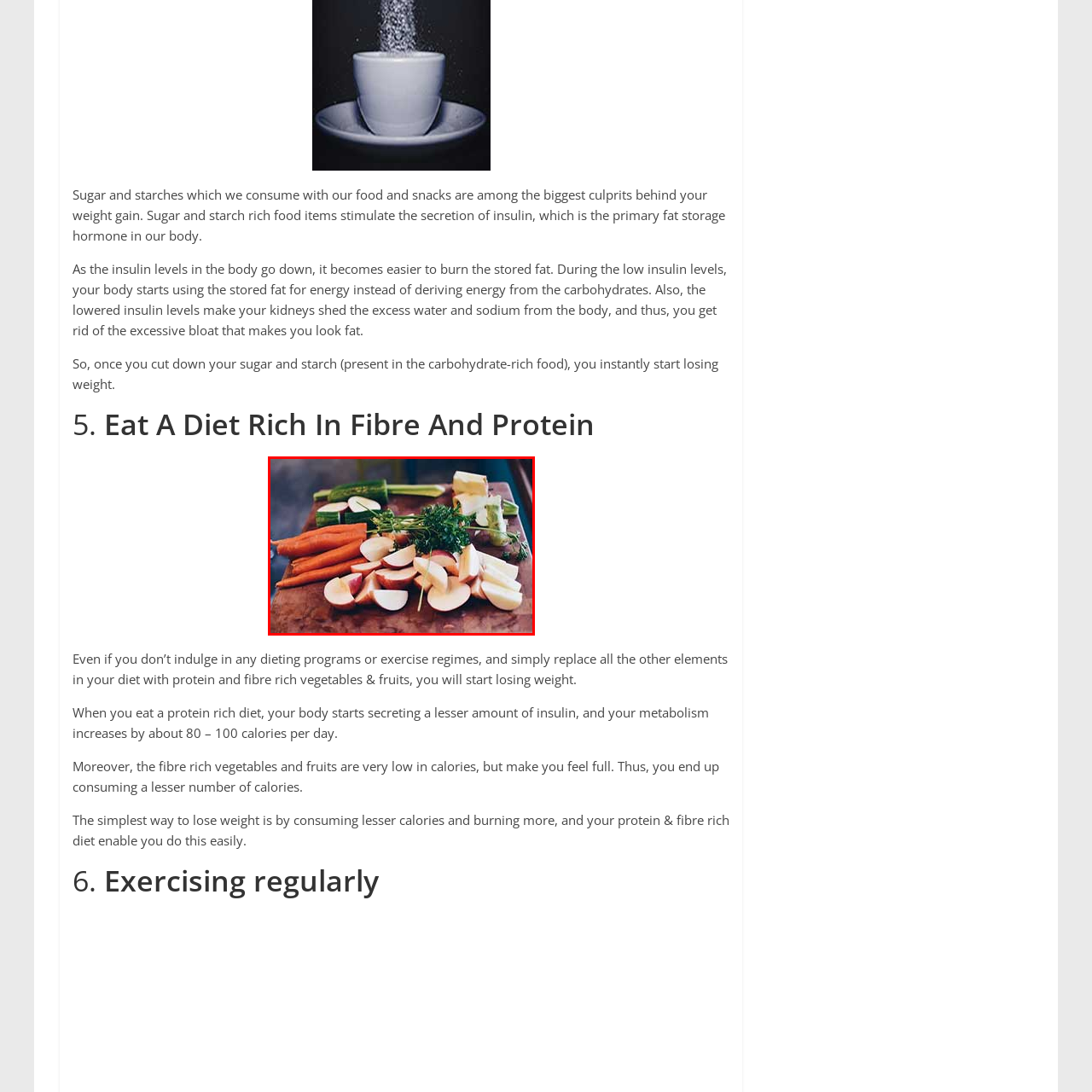What type of food is being promoted?
Observe the image within the red bounding box and give a detailed and thorough answer to the question.

The caption highlights the importance of incorporating fiber and protein-rich foods into one's diet, which suggests that the image is promoting the consumption of such foods for weight management and overall health.